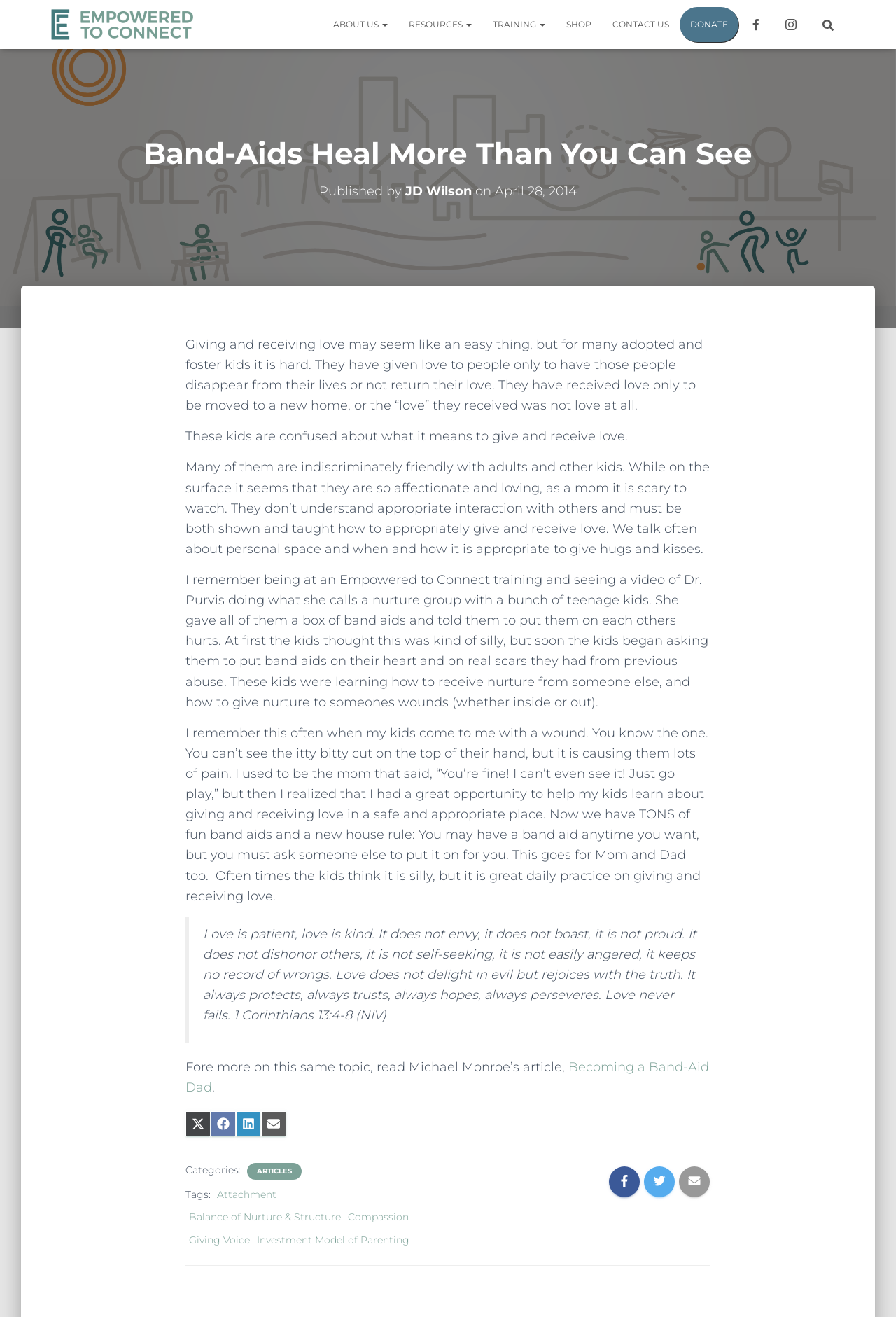Based on the image, please respond to the question with as much detail as possible:
What is the Bible verse mentioned in the article?

The article quotes a Bible verse from 1 Corinthians 13:4-8 in the New International Version (NIV) translation, which describes the characteristics of love.